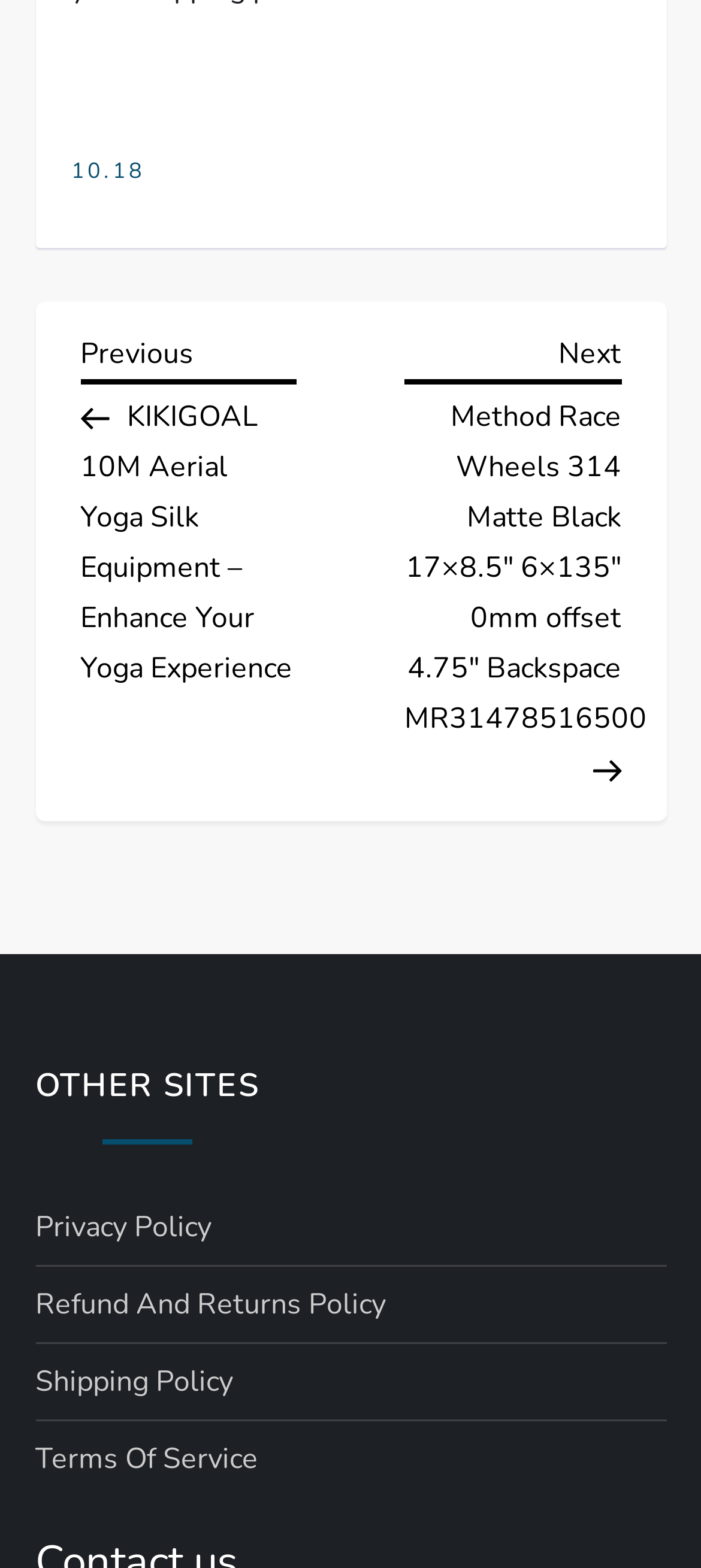Provide a brief response to the question below using a single word or phrase: 
What is the next post about?

Method Race Wheels